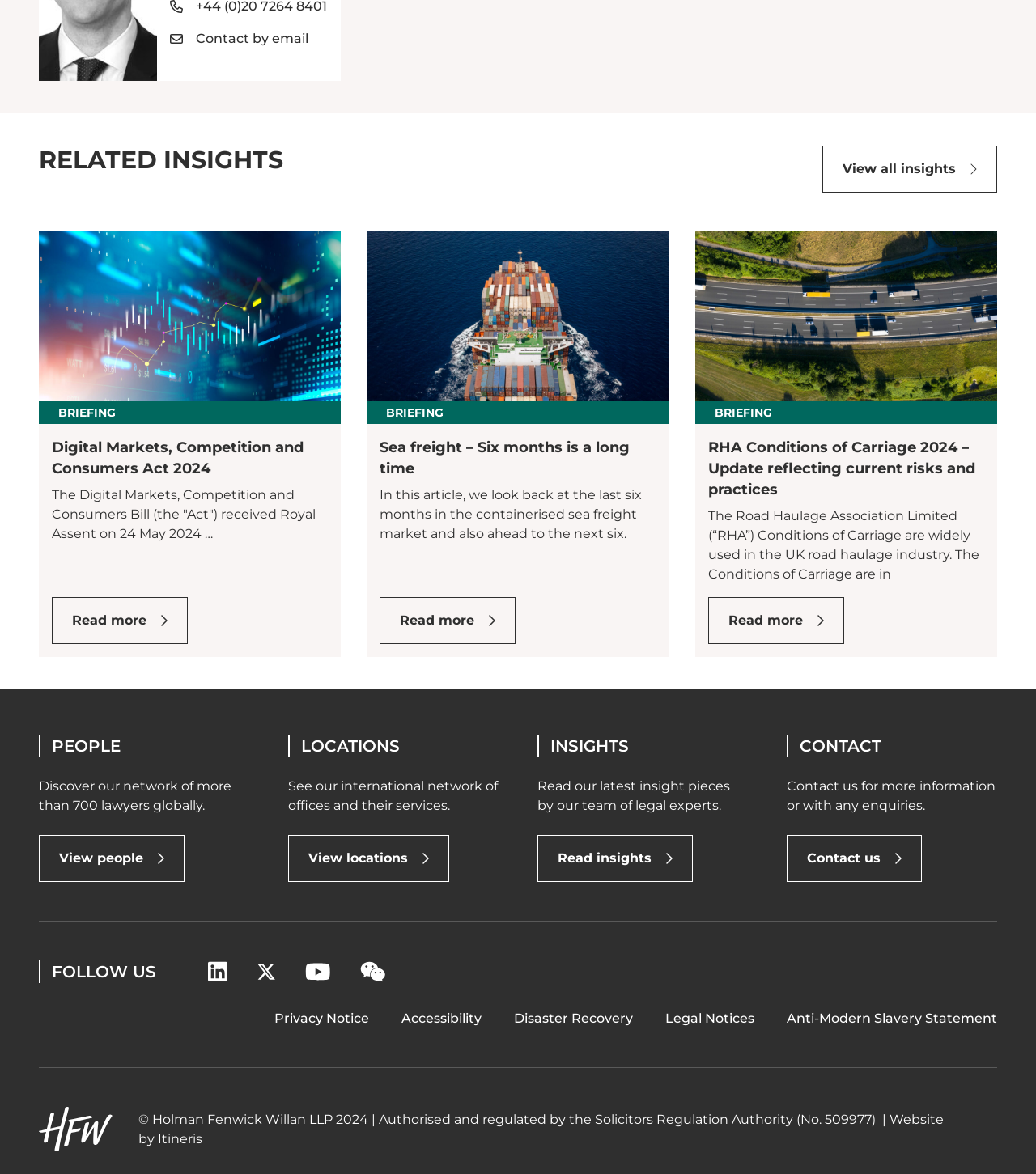Extract the bounding box of the UI element described as: "Accessibility".

[0.388, 0.859, 0.465, 0.876]